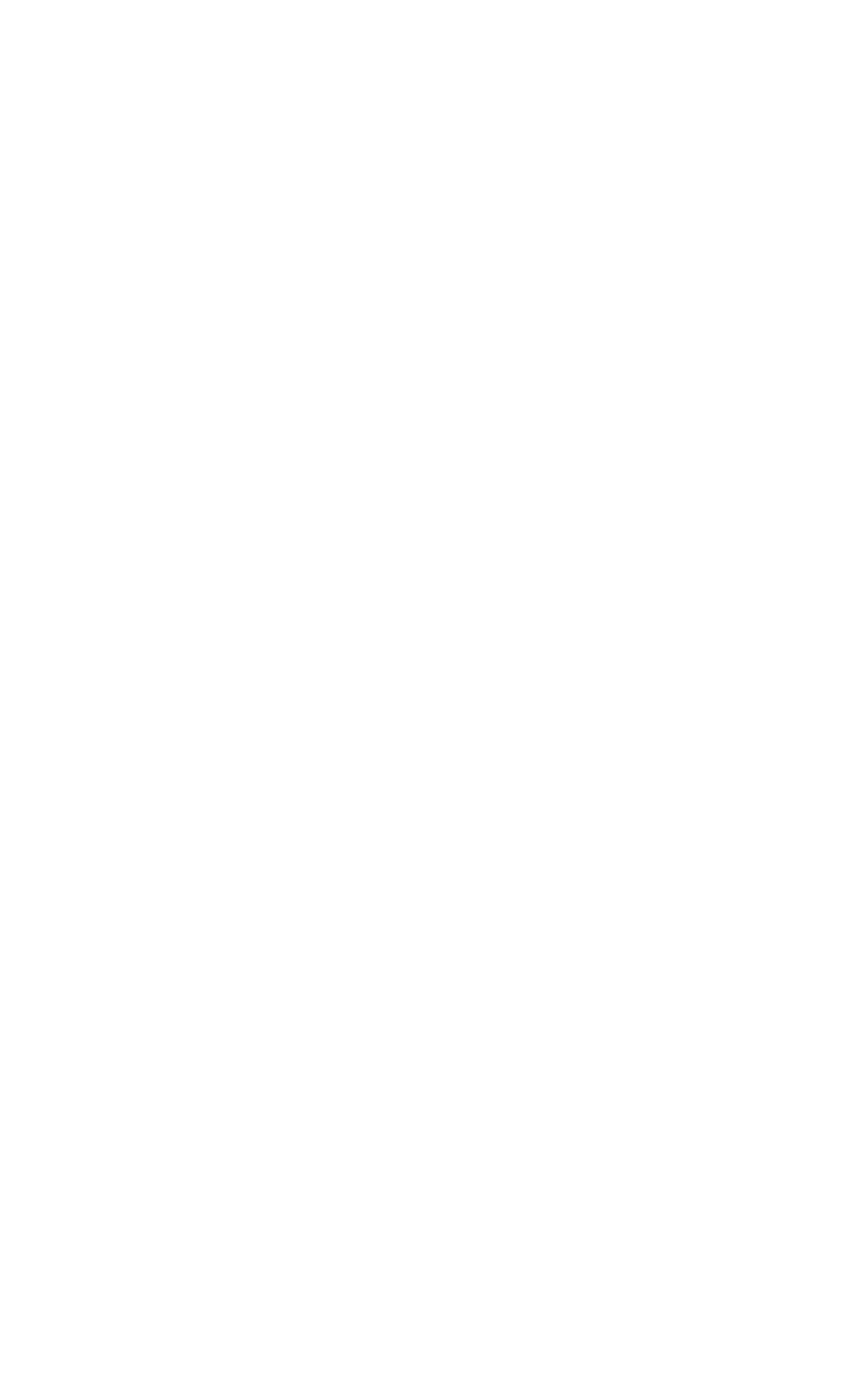From the webpage screenshot, predict the bounding box coordinates (top-left x, top-left y, bottom-right x, bottom-right y) for the UI element described here: Digital Assurance & Testing

[0.038, 0.817, 0.439, 0.842]